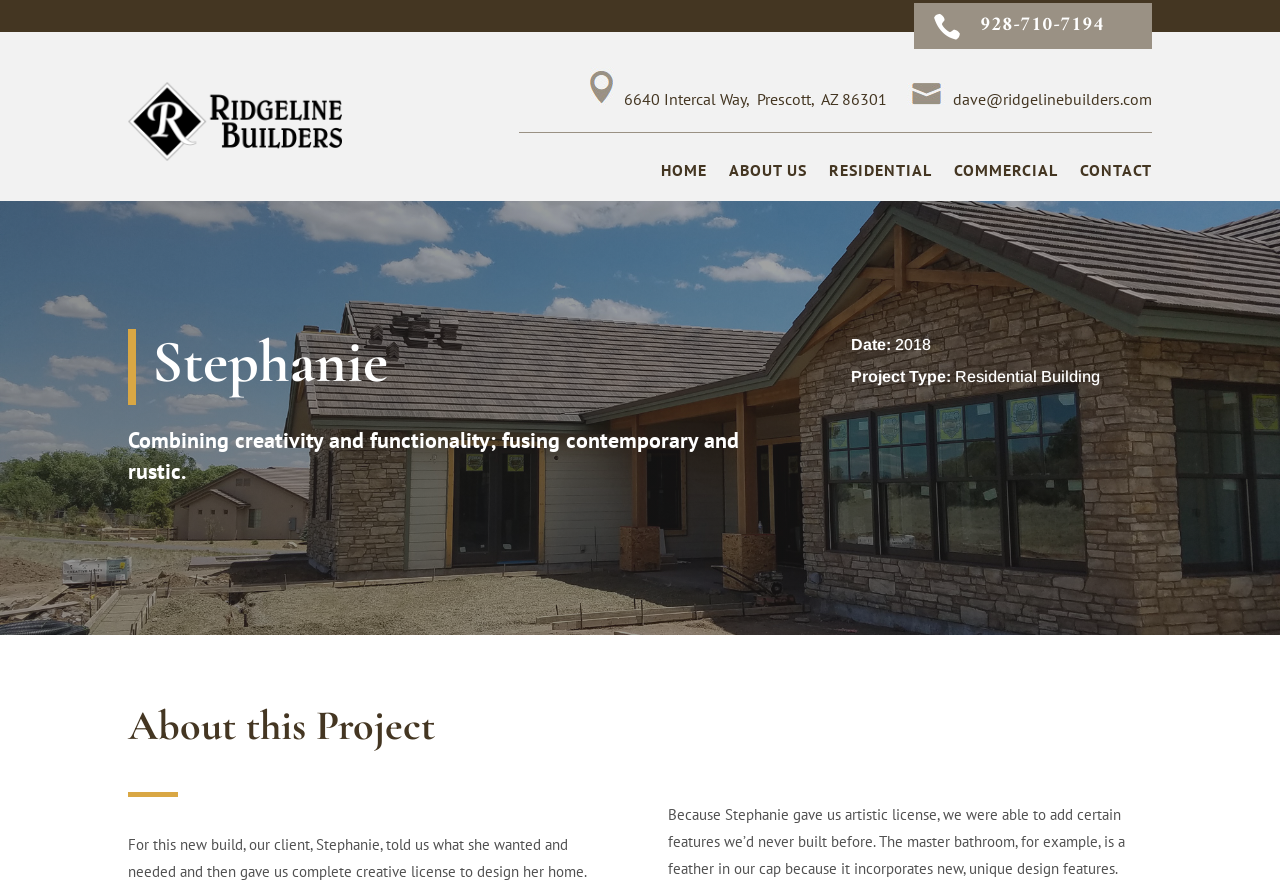What is the project type of Stephanie's residential project?
Refer to the screenshot and respond with a concise word or phrase.

Residential Building